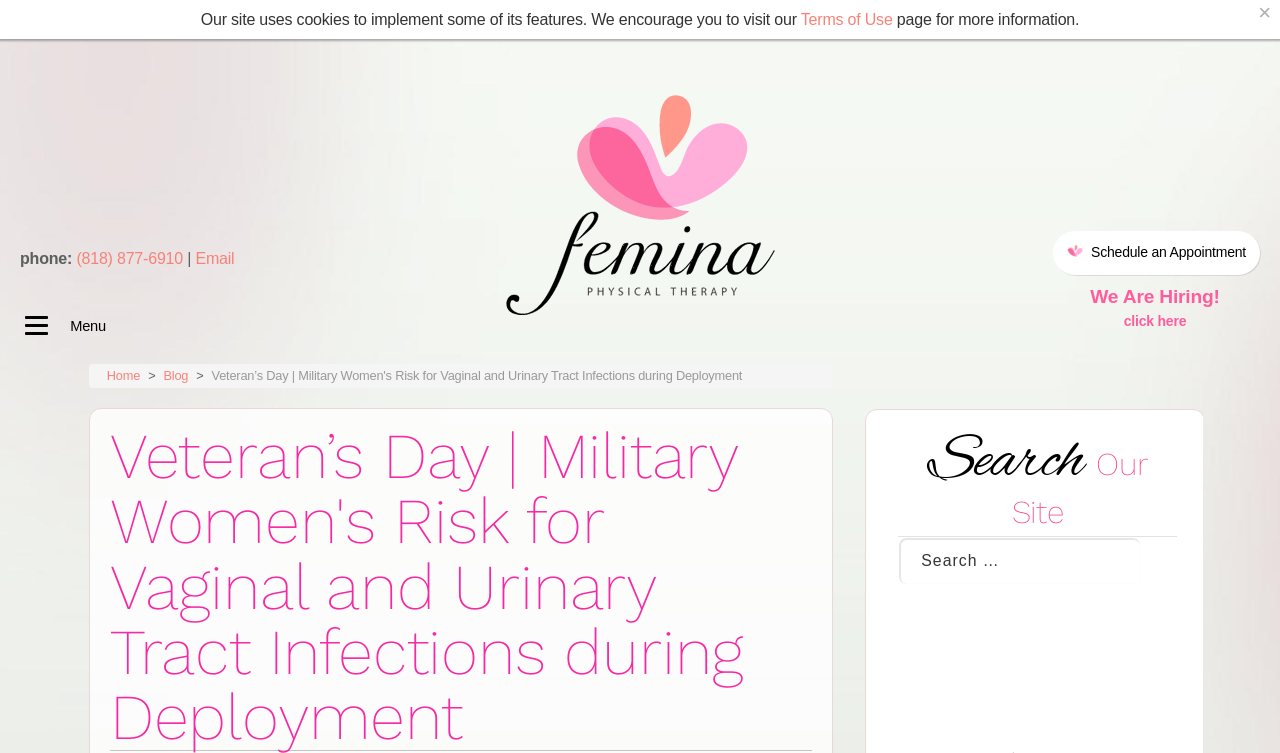Identify the bounding box coordinates for the element you need to click to achieve the following task: "Search for something". The coordinates must be four float values ranging from 0 to 1, formatted as [left, top, right, bottom].

[0.702, 0.713, 0.92, 0.777]